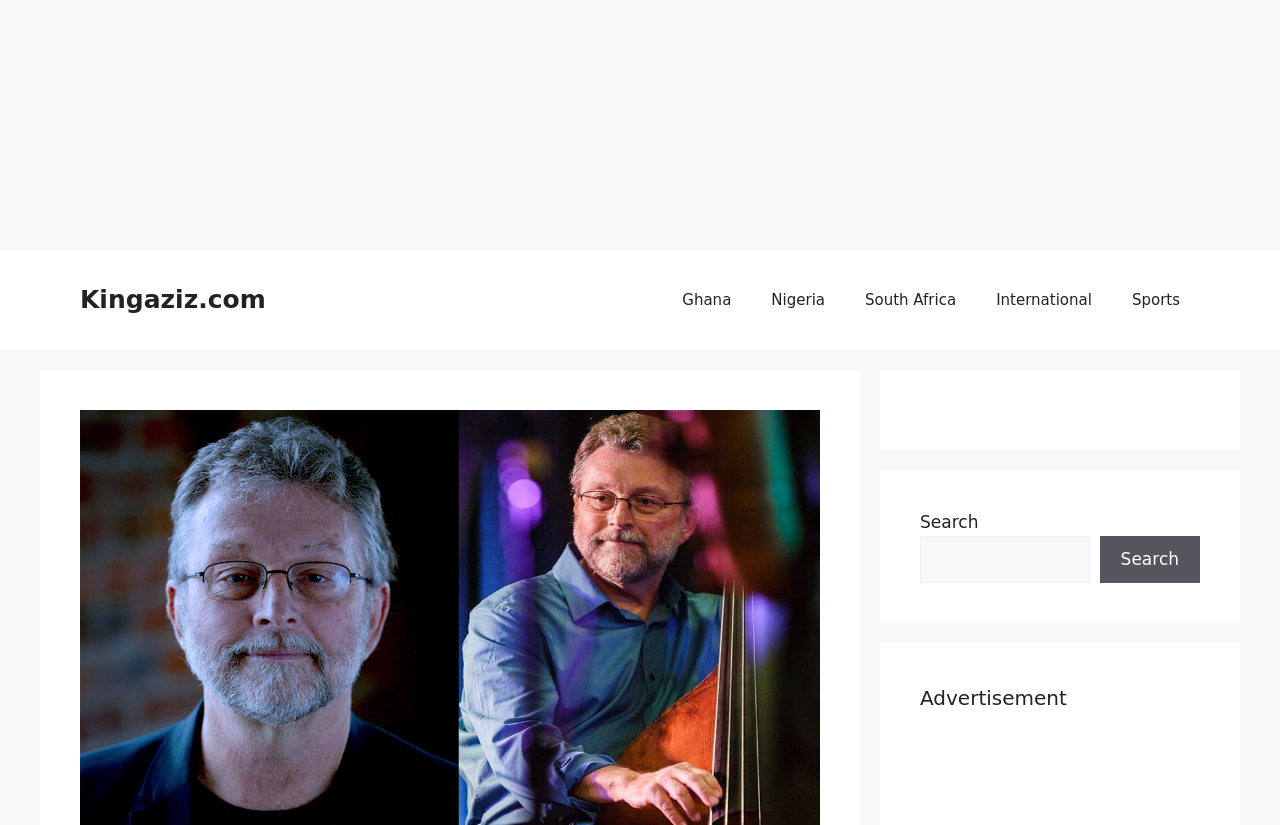Please analyze the image and provide a thorough answer to the question:
How many complementary elements are on the webpage?

I counted the number of complementary elements on the webpage and found two, one containing the search box and another containing an advertisement.